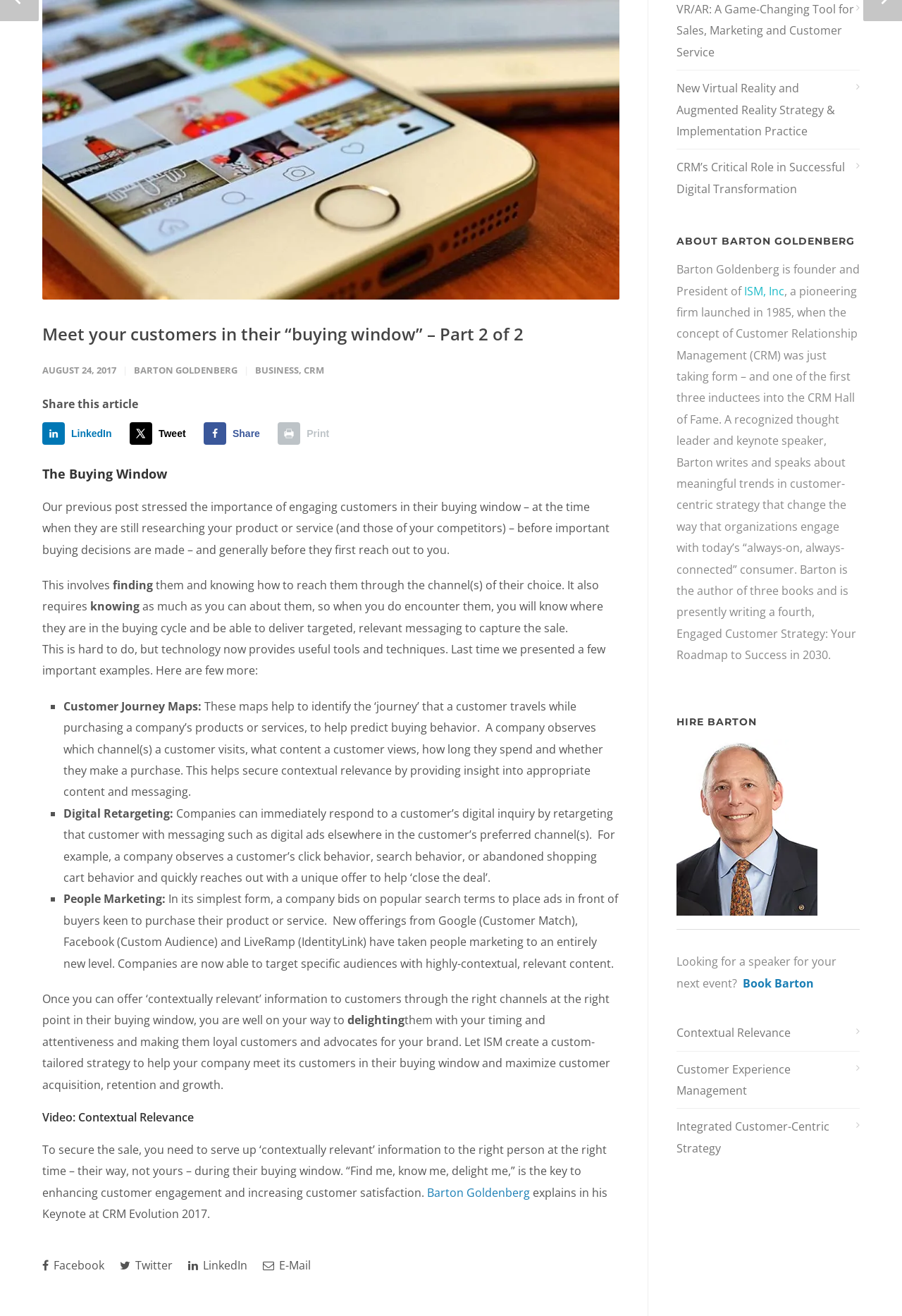Determine the bounding box of the UI element mentioned here: "Integrated Customer-Centric Strategy". The coordinates must be in the format [left, top, right, bottom] with values ranging from 0 to 1.

[0.75, 0.848, 0.953, 0.881]